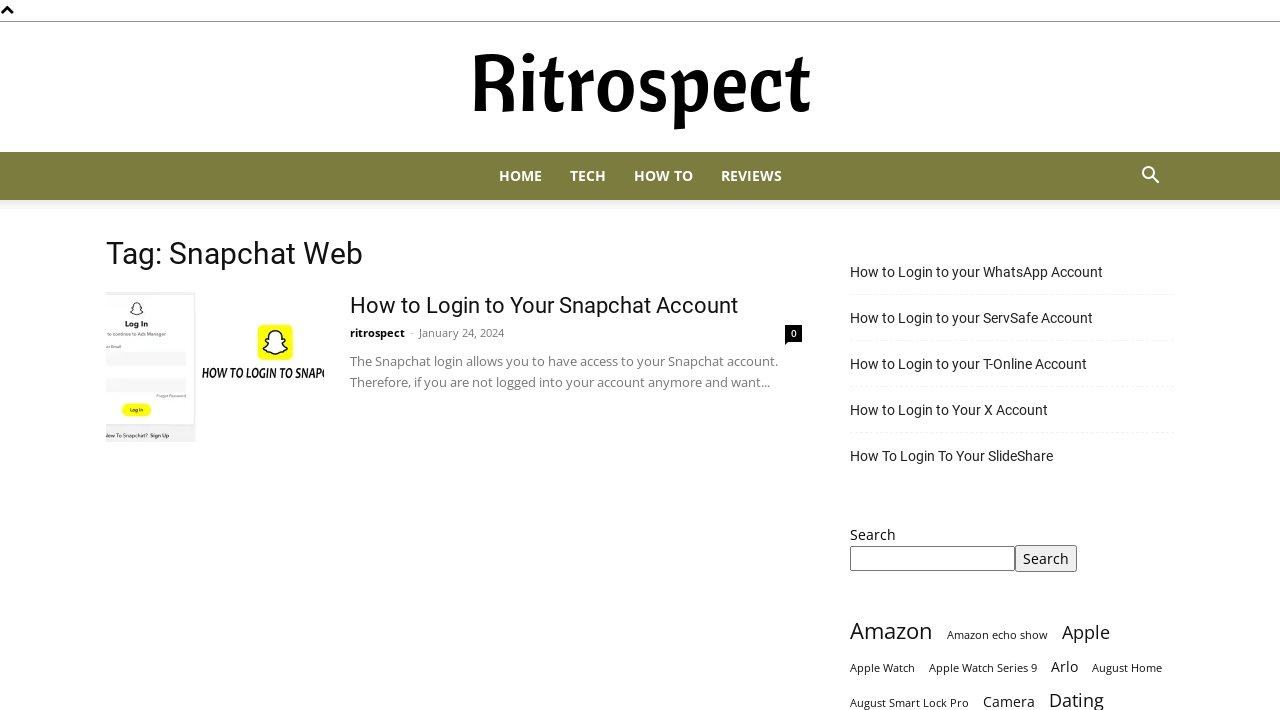Identify the bounding box coordinates of the clickable region necessary to fulfill the following instruction: "Click on the 'TECH' link". The bounding box coordinates should be four float numbers between 0 and 1, i.e., [left, top, right, bottom].

[0.434, 0.214, 0.484, 0.282]